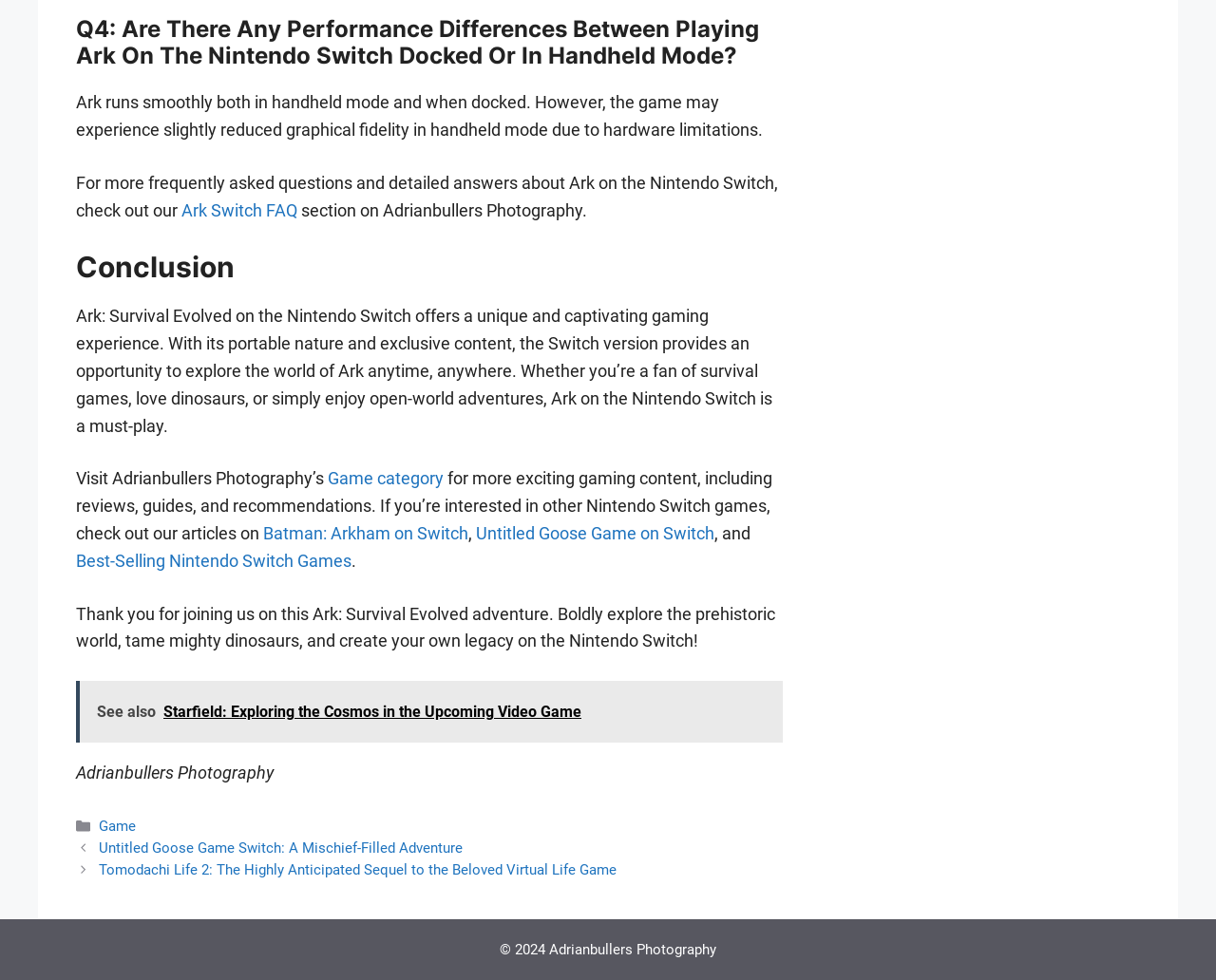Identify the bounding box for the UI element that is described as follows: "Ark Switch FAQ".

[0.149, 0.204, 0.245, 0.224]